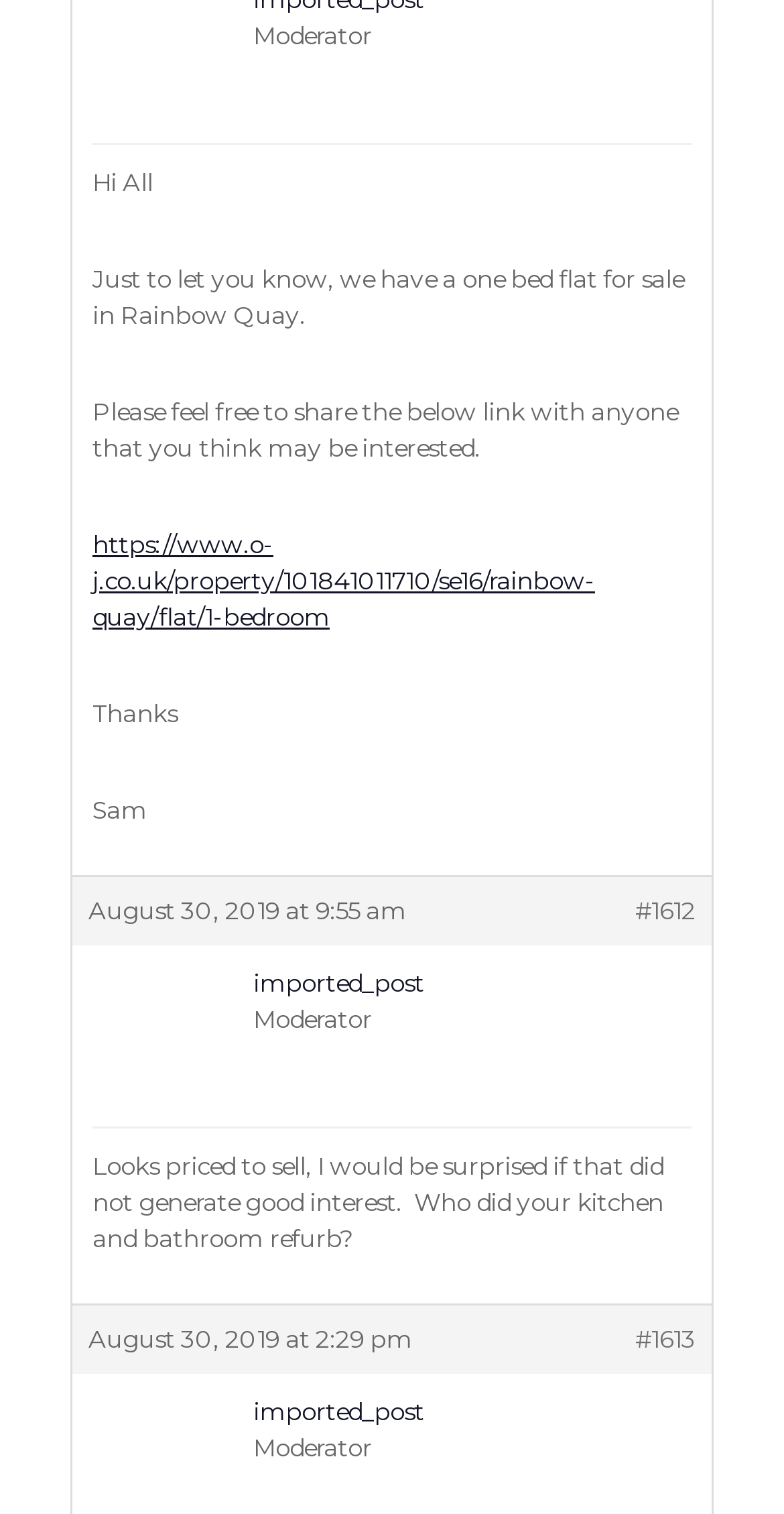Determine the bounding box coordinates for the UI element matching this description: "Gallery".

[0.63, 0.084, 0.92, 0.123]